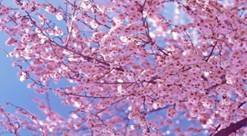Please provide a brief answer to the question using only one word or phrase: 
What is the symbolic significance of cherry blossoms?

Renewal and fleeting beauty